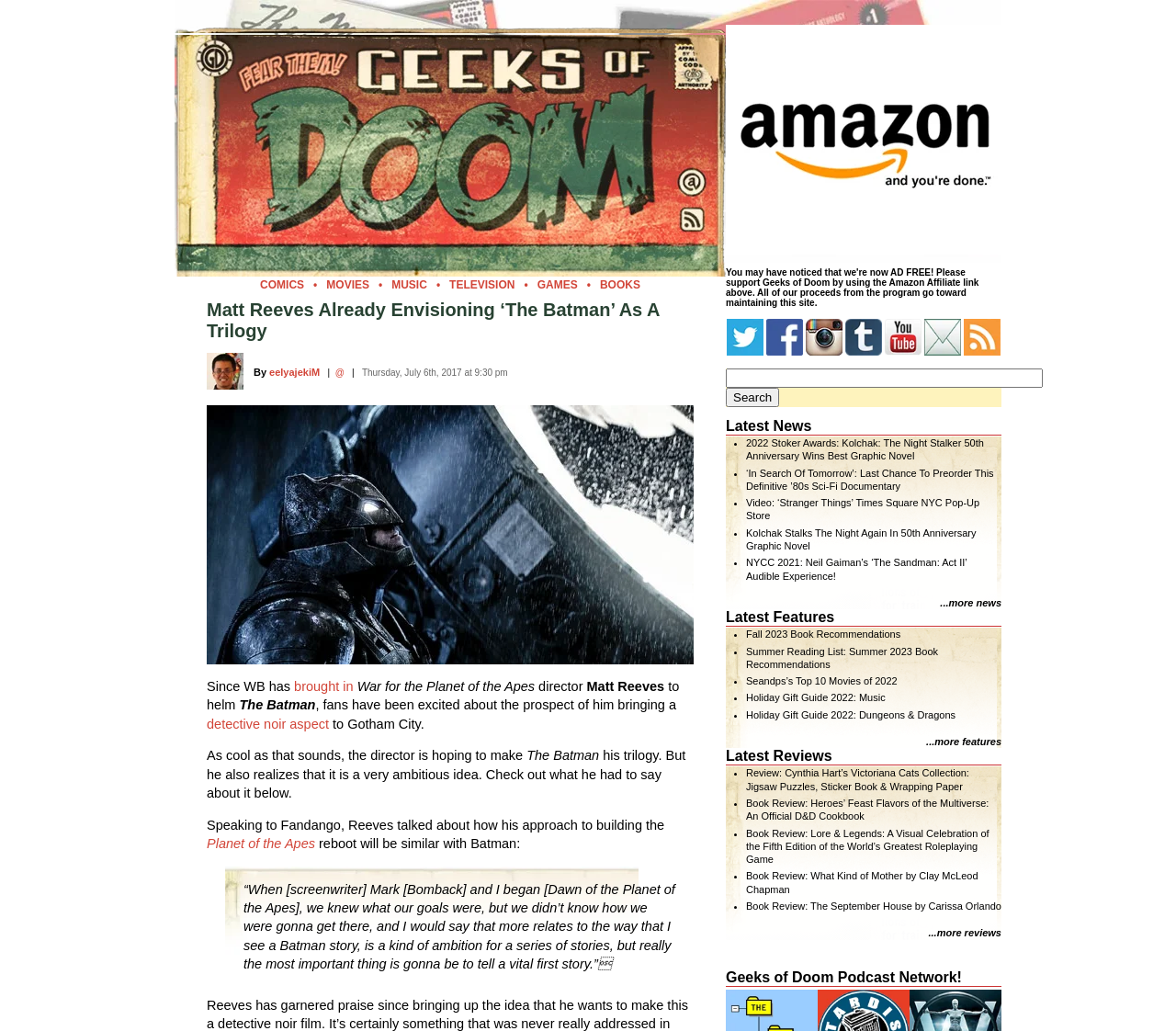Based on the image, give a detailed response to the question: How many categories are listed in the top menu?

I counted the number of links in the top menu, which are 'COMICS', 'MOVIES', 'MUSIC', 'TELEVISION', 'GAMES', and 'BOOKS', and found that there are 6 categories.